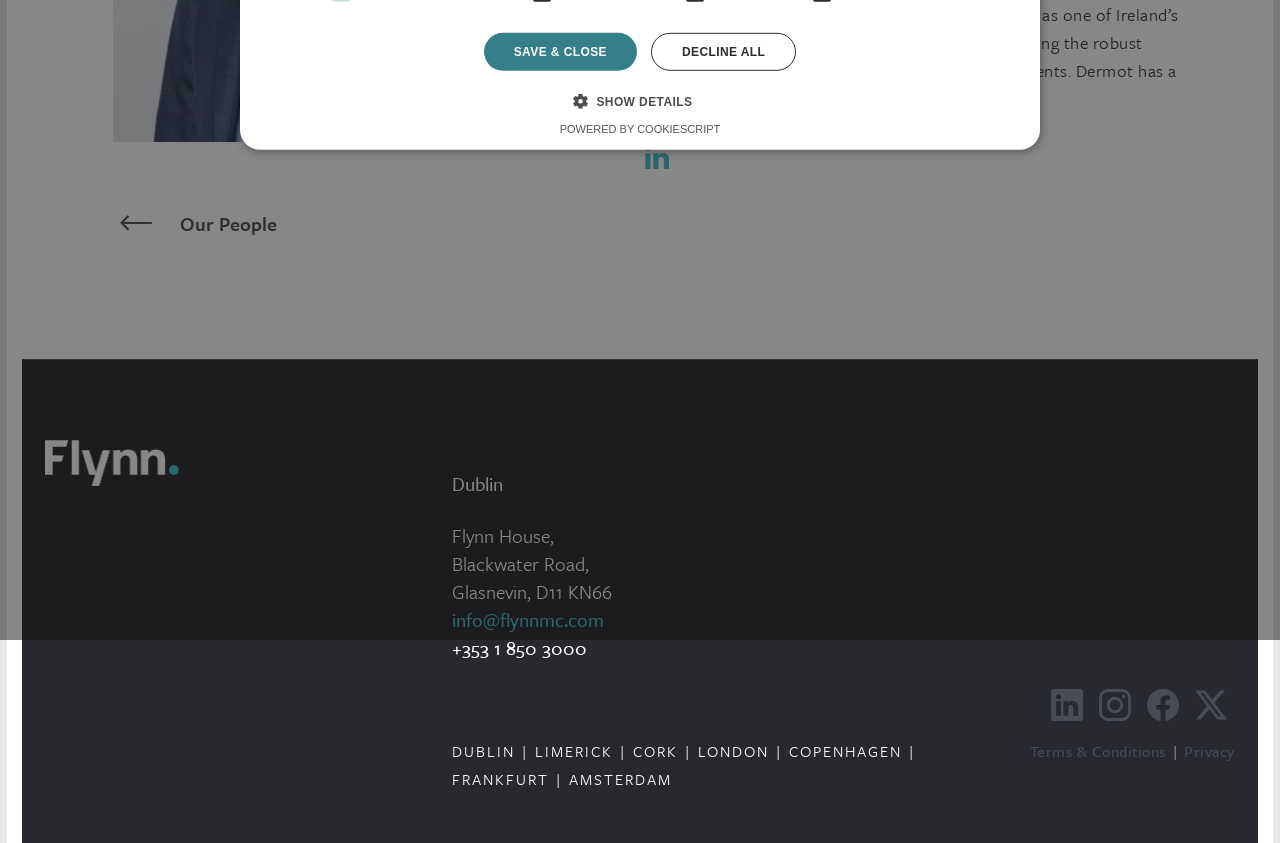Extract the bounding box coordinates for the UI element described by the text: "Terms & Conditions". The coordinates should be in the form of [left, top, right, bottom] with values between 0 and 1.

[0.805, 0.878, 0.911, 0.904]